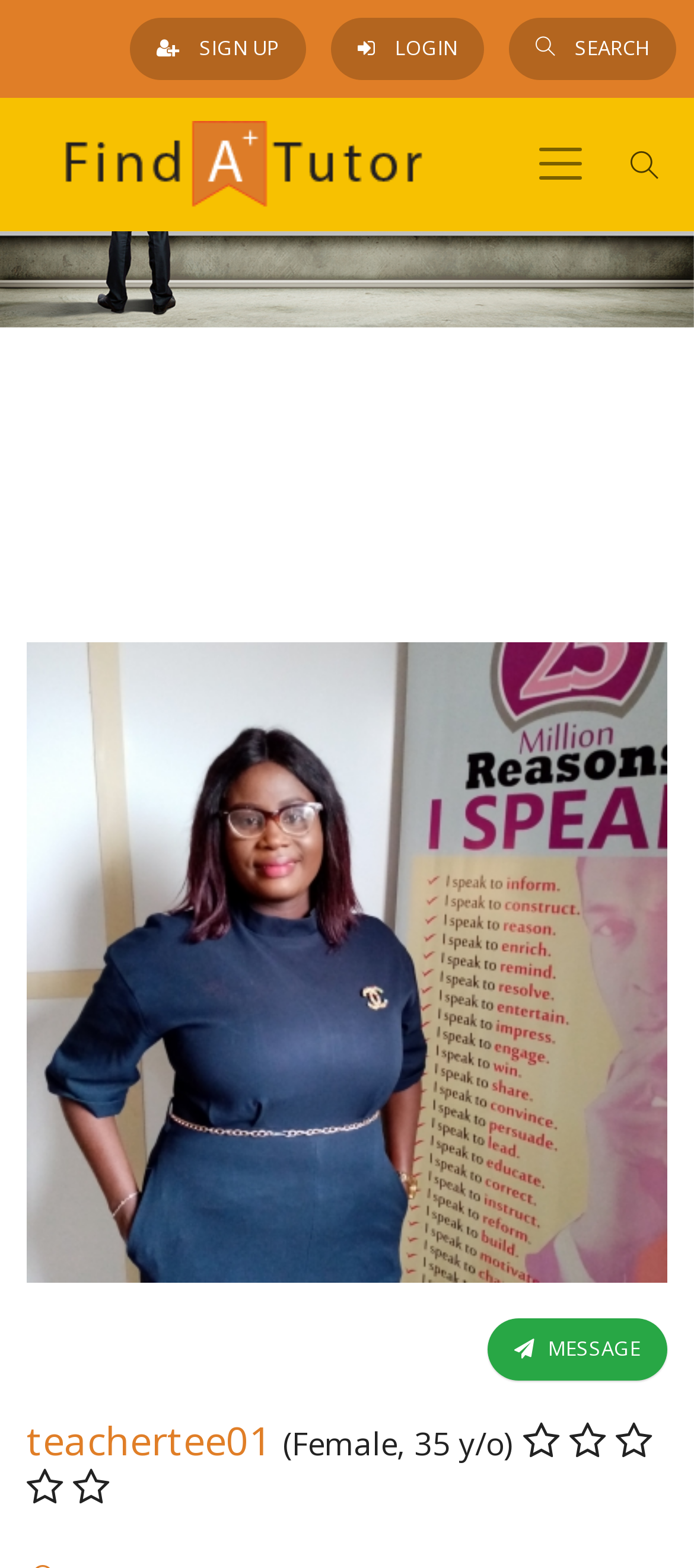Give a full account of the webpage's elements and their arrangement.

The webpage is a registration page for finding a tutor or student in New Zealand. At the top left corner, there is a logo of "FindAtutor" with an image. Next to the logo, there are three links: "SIGN UP", "LOGIN", and "SEARCH", which are aligned horizontally. 

Below the logo and links, there is a button labeled "Toggle navigation" that controls a navigation dropdown menu. 

The main content of the page is divided into two sections. The top section has a heading "TUTOR PROFILE" and the bottom section has a heading with a message from a tutor, "teachertee01 (Female, 35 y/o)", along with five rating icons. There is also a link "MESSAGE" on the right side of the tutor's message.